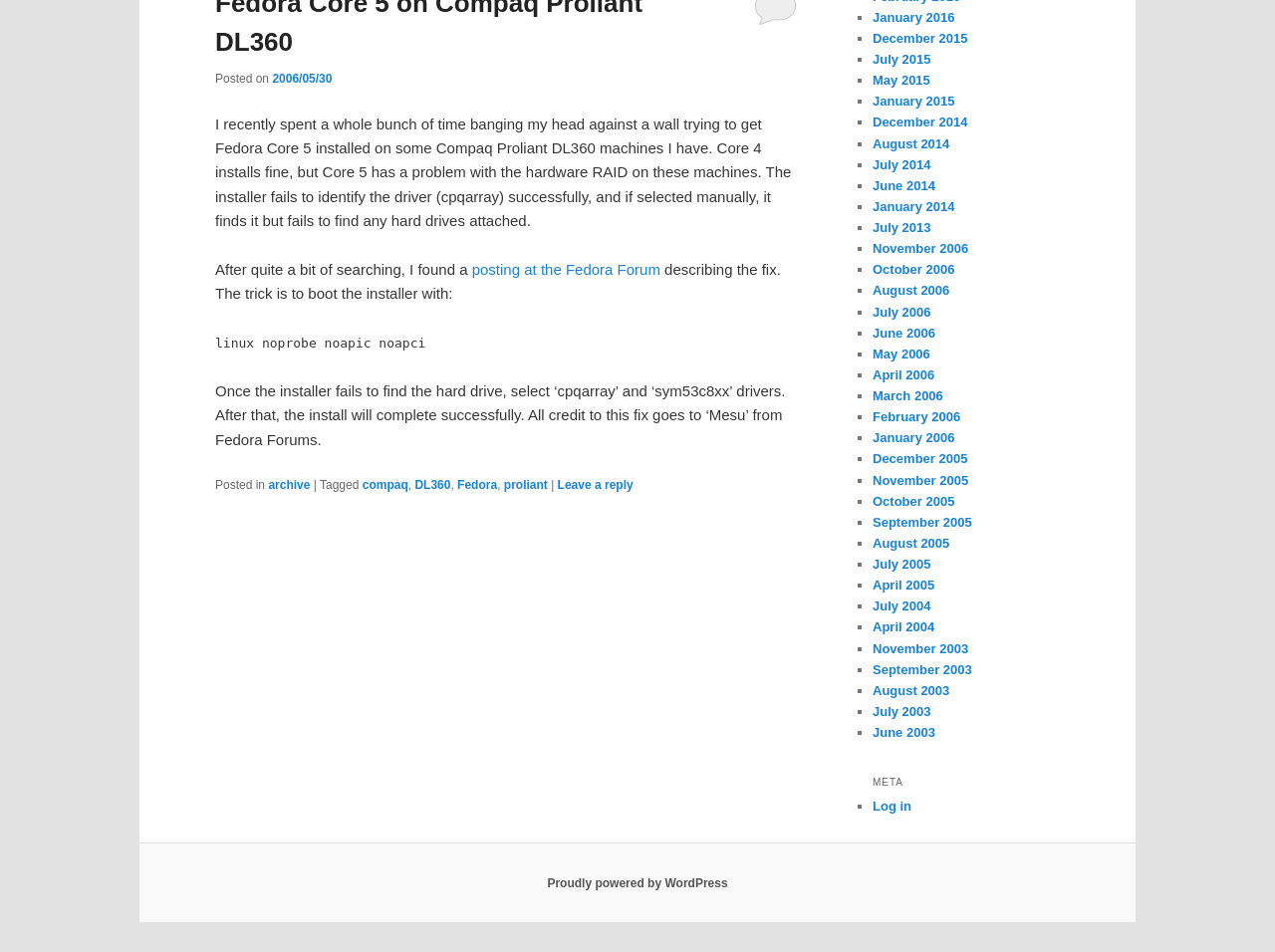Find and provide the bounding box coordinates for the UI element described here: "DL360". The coordinates should be given as four float numbers between 0 and 1: [left, top, right, bottom].

[0.325, 0.502, 0.353, 0.517]